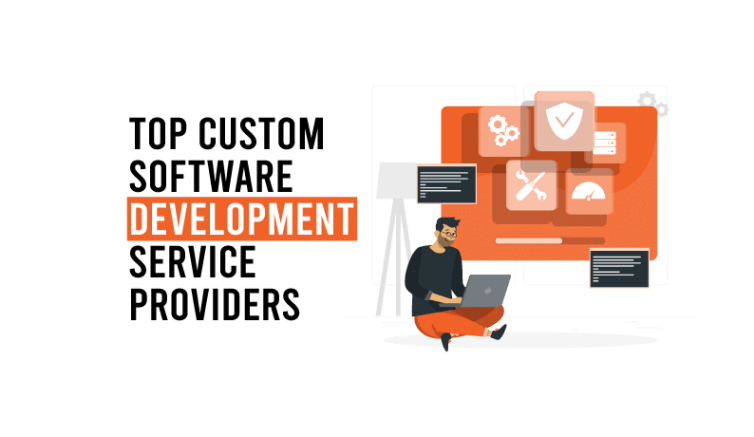What do the icons in the backdrop represent?
Using the image as a reference, give a one-word or short phrase answer.

software development tools and concepts